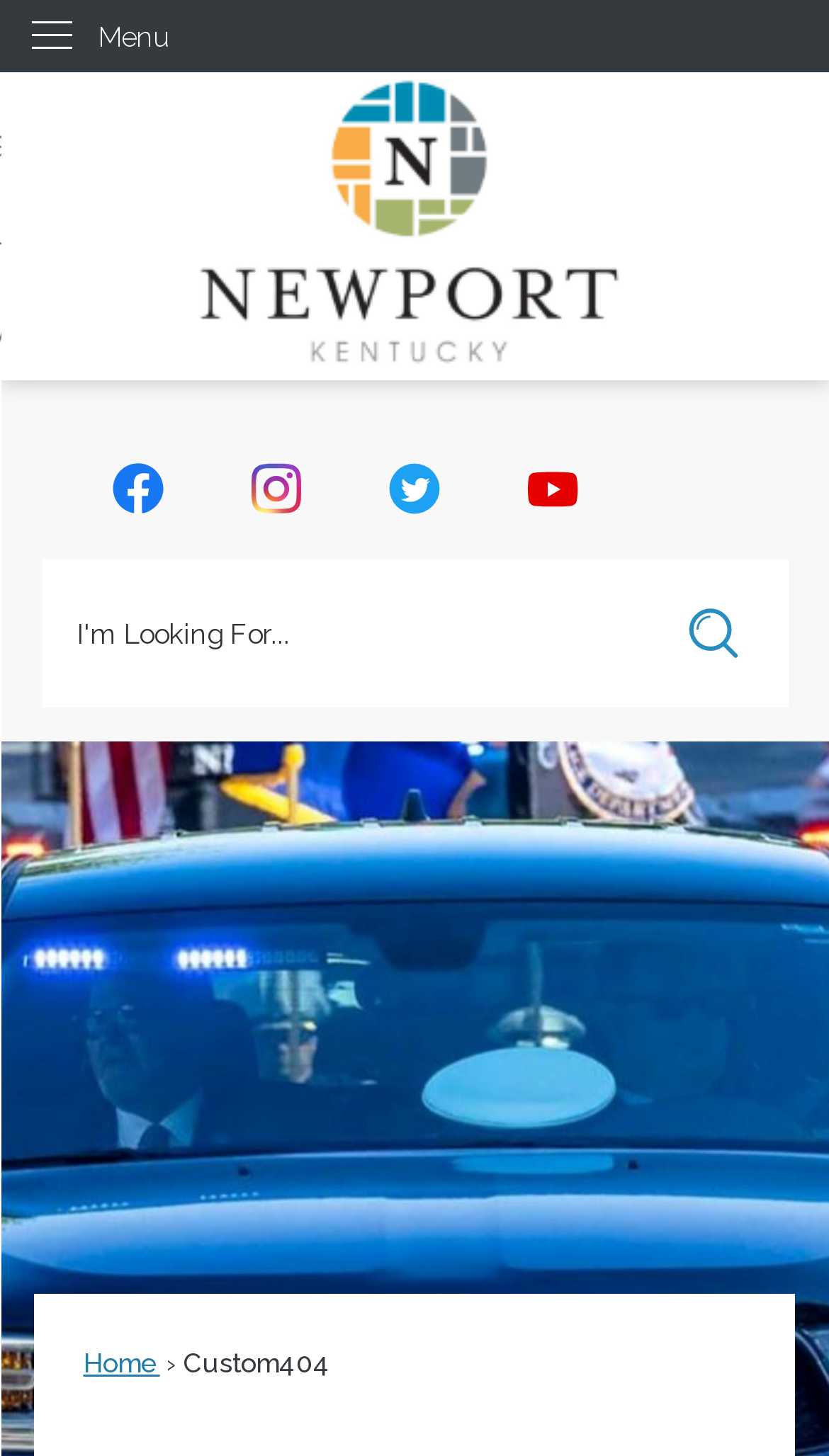What is the function of the 'Search' region?
Based on the screenshot, answer the question with a single word or phrase.

Search bar